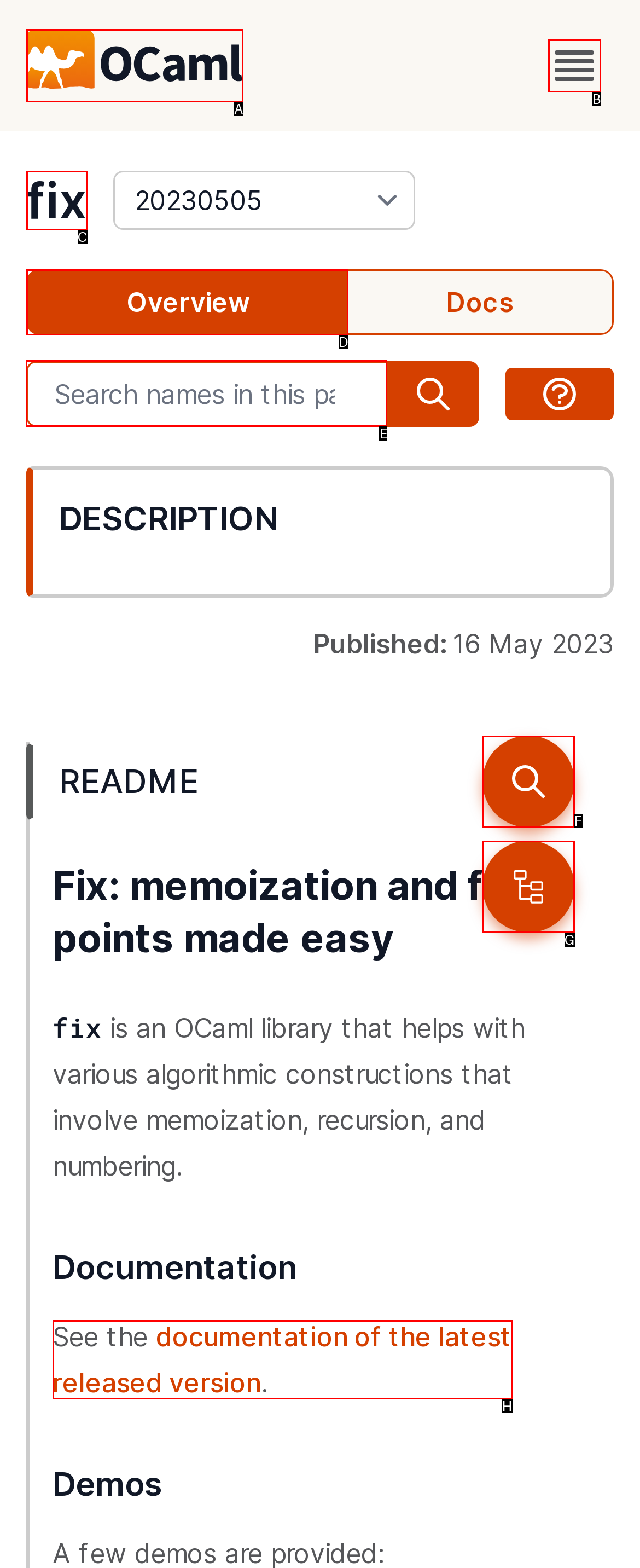Indicate which HTML element you need to click to complete the task: search in this package. Provide the letter of the selected option directly.

E